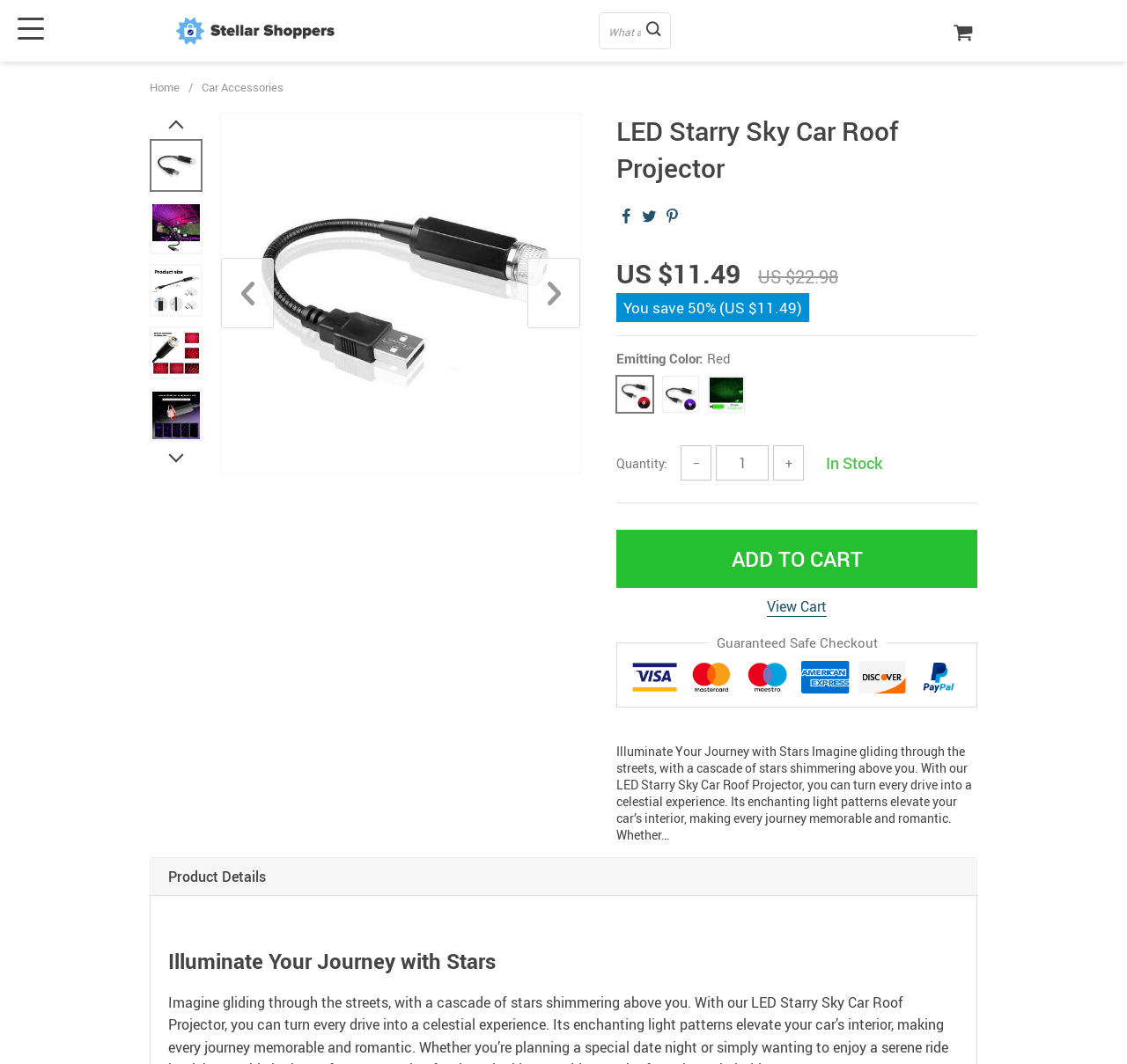Please find the bounding box coordinates of the element's region to be clicked to carry out this instruction: "Visit Facebook page".

None